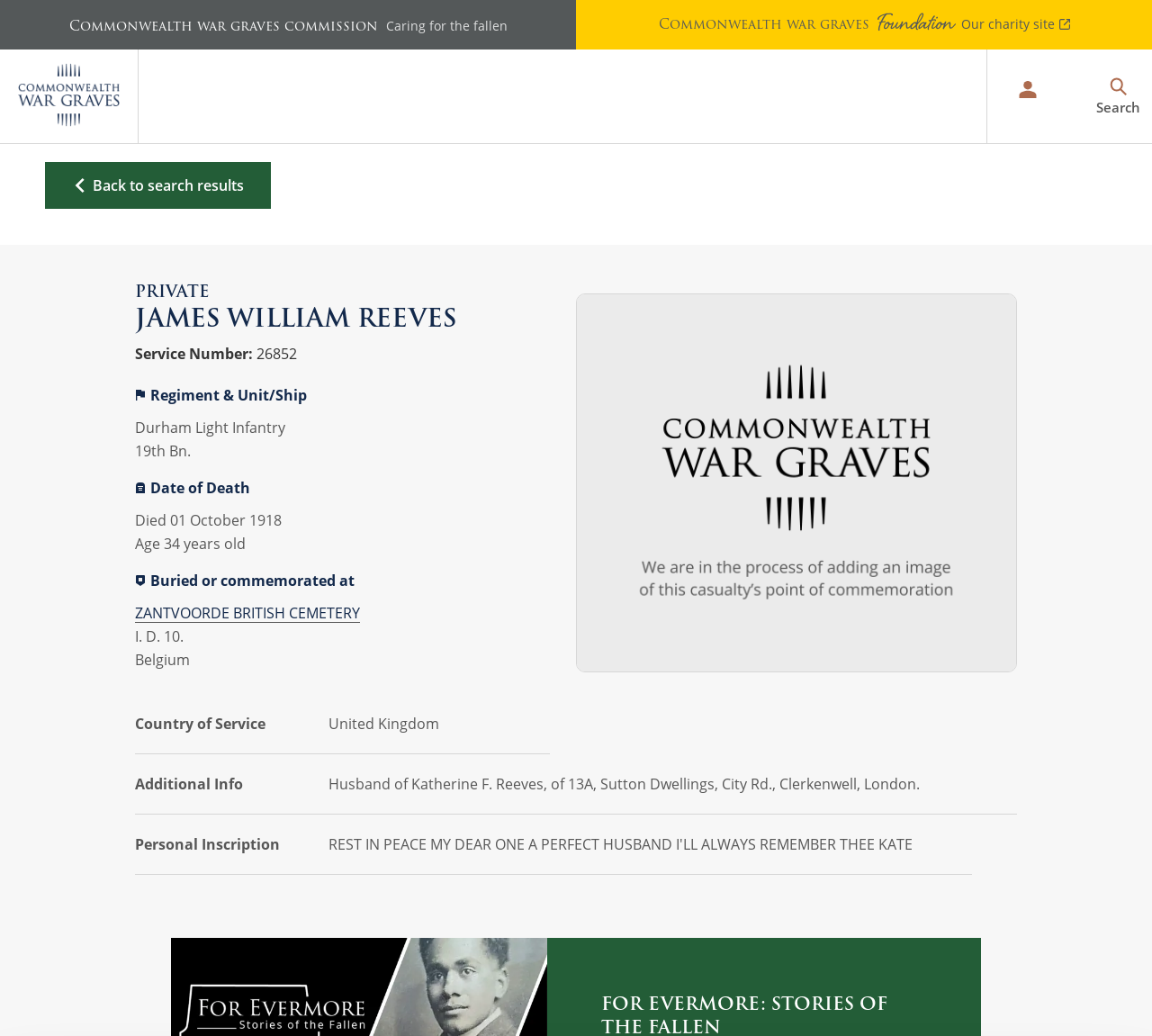How many menu items are under 'FIND RECORDS'?
Answer the question with as much detail as you can, using the image as a reference.

I found the answer by expanding the 'FIND RECORDS' menu and counting the number of menu items underneath. There are 6 menu items: 'Find War Dead', 'CWGC Archive', 'About our records', 'Commemorations', 'How to Find War Records WW2', and 'Frequently Asked Questions'.